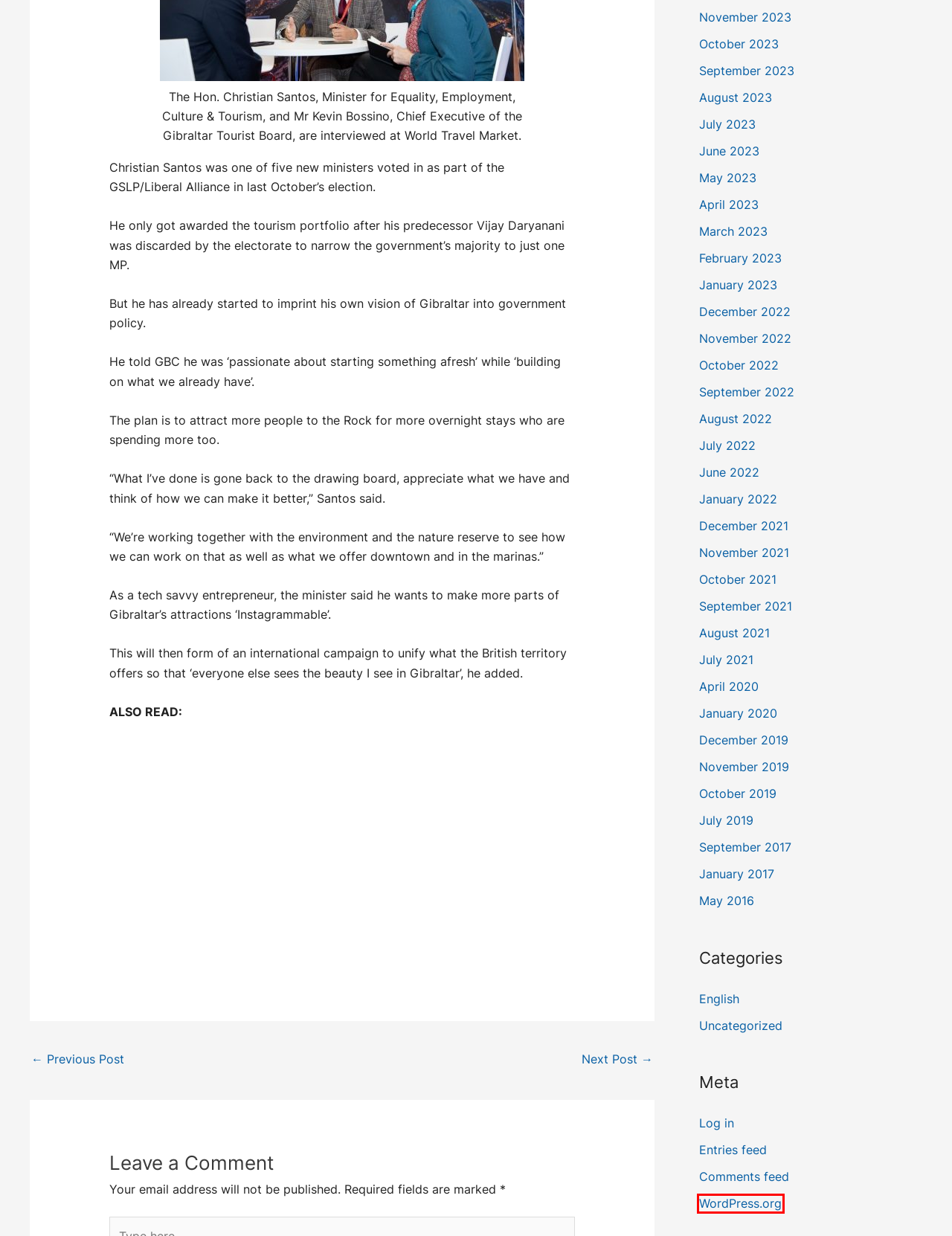You are given a screenshot of a webpage with a red bounding box around an element. Choose the most fitting webpage description for the page that appears after clicking the element within the red bounding box. Here are the candidates:
A. December 2021 - The English Emigre
B. October 2021 - The English Emigre
C. Subscribe - Olive Press News Spain
D. January 2023 - The English Emigre
E. Blog Tool, Publishing Platform, and CMS – WordPress.org English (UK)
F. July 2022 - The English Emigre
G. September 2023 - The English Emigre
H. Log In ‹ The English Emigre — WordPress

E